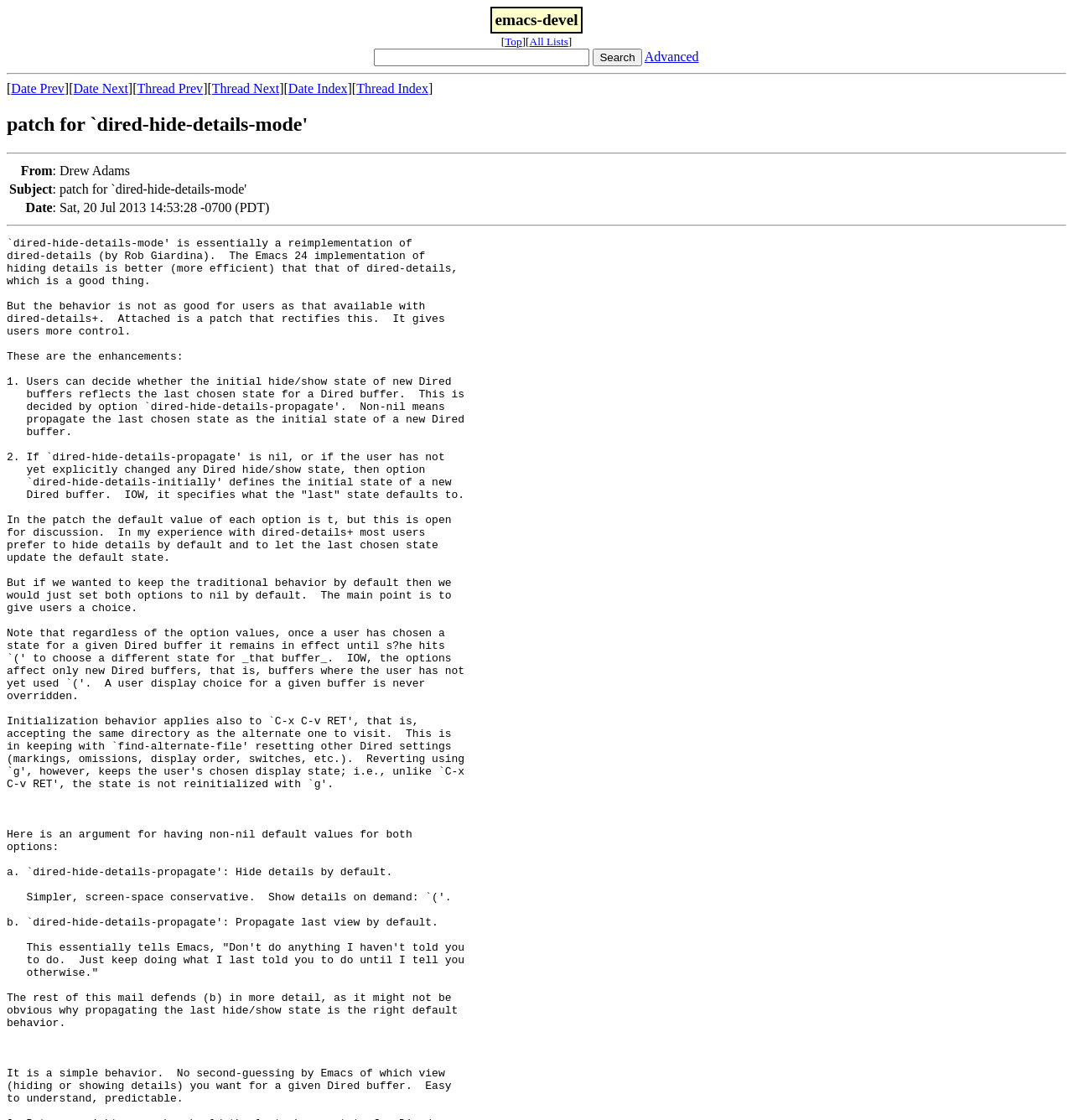What is the sender's name?
Please respond to the question thoroughly and include all relevant details.

I found the sender's name by looking at the table with the 'From:' label, and the corresponding cell contains the name 'Drew Adams'.